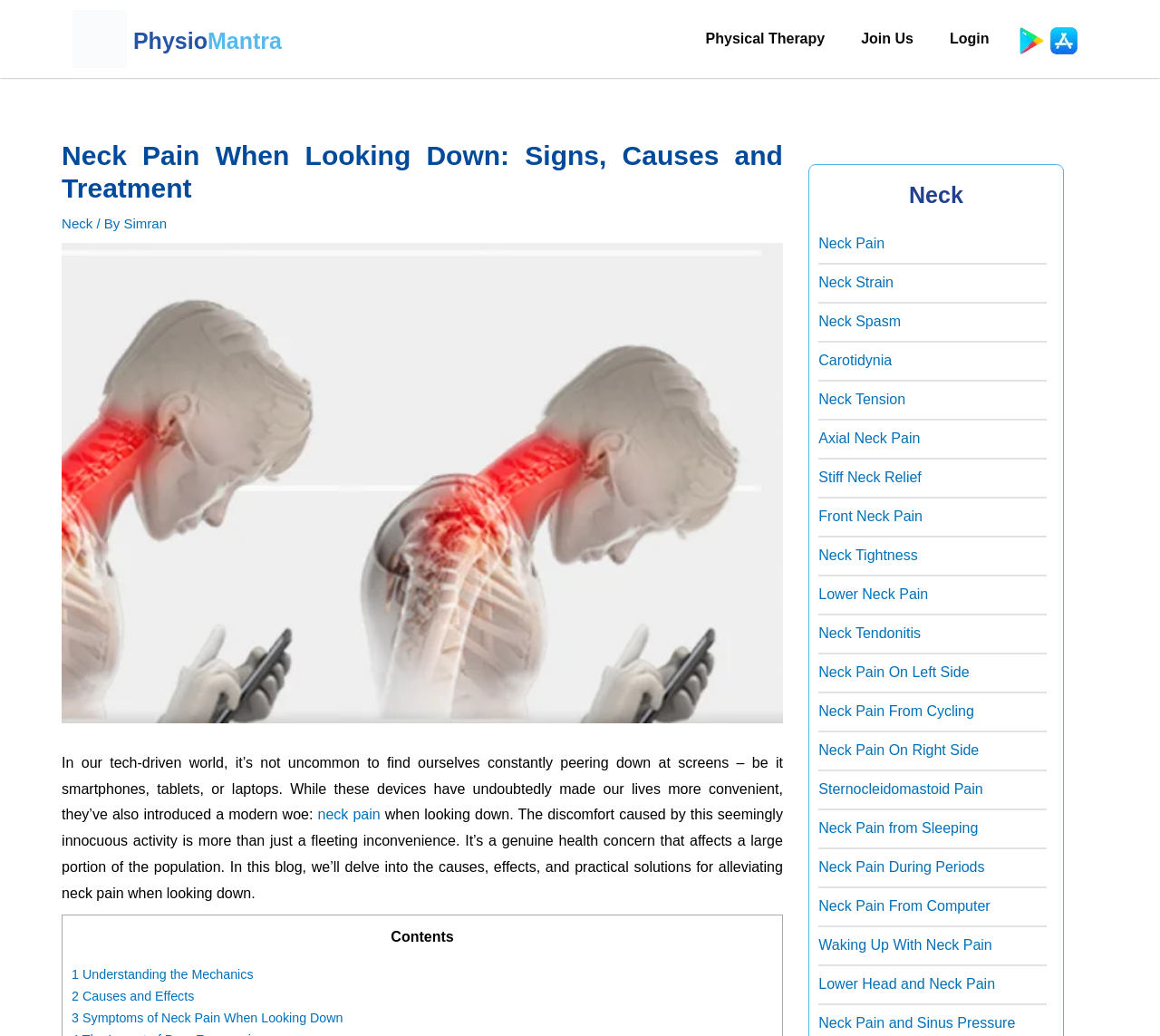Determine the main headline of the webpage and provide its text.

Neck Pain When Looking Down: Signs, Causes and Treatment